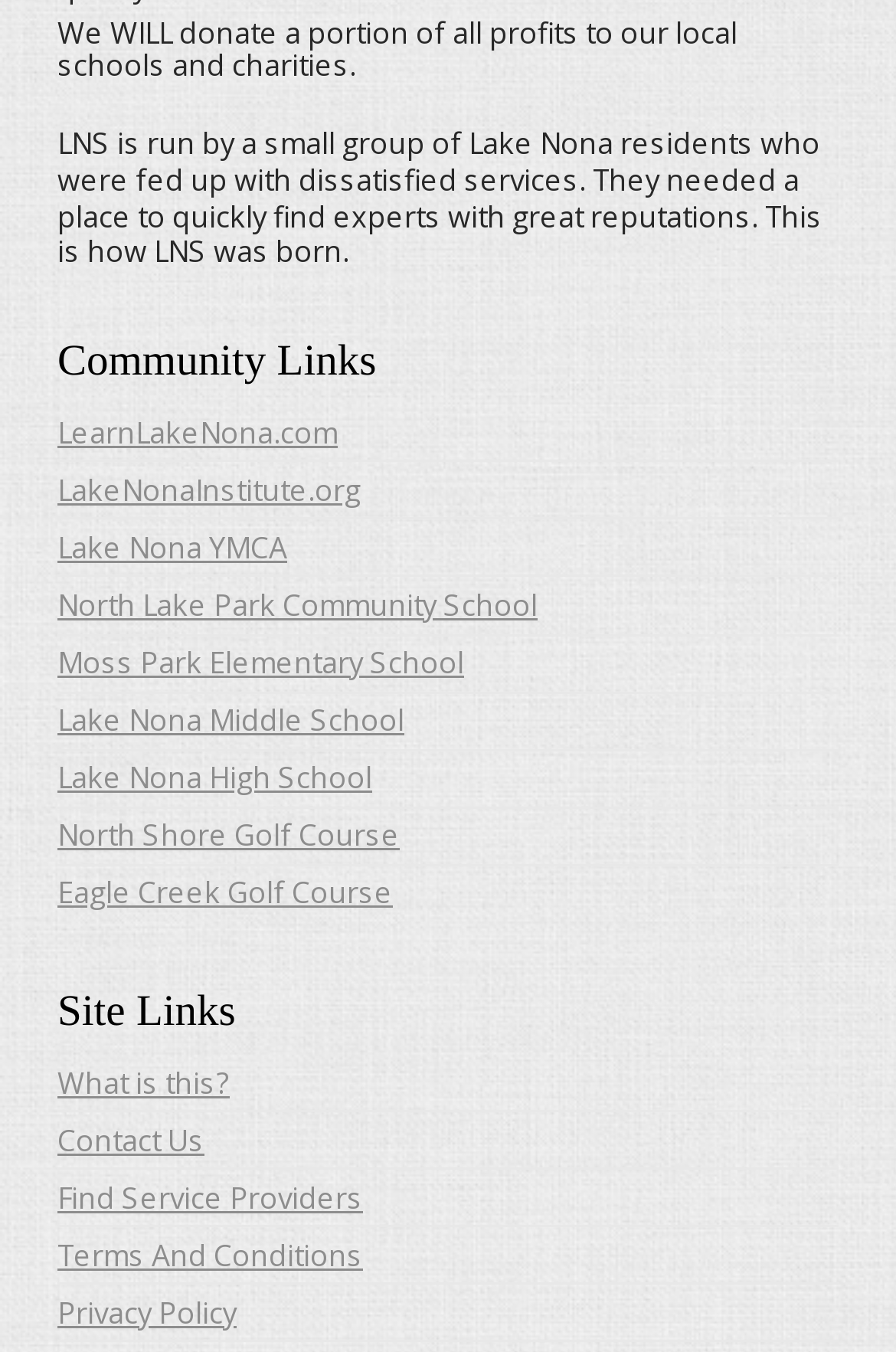Please determine the bounding box coordinates of the element to click in order to execute the following instruction: "Find service providers". The coordinates should be four float numbers between 0 and 1, specified as [left, top, right, bottom].

[0.064, 0.87, 0.405, 0.9]